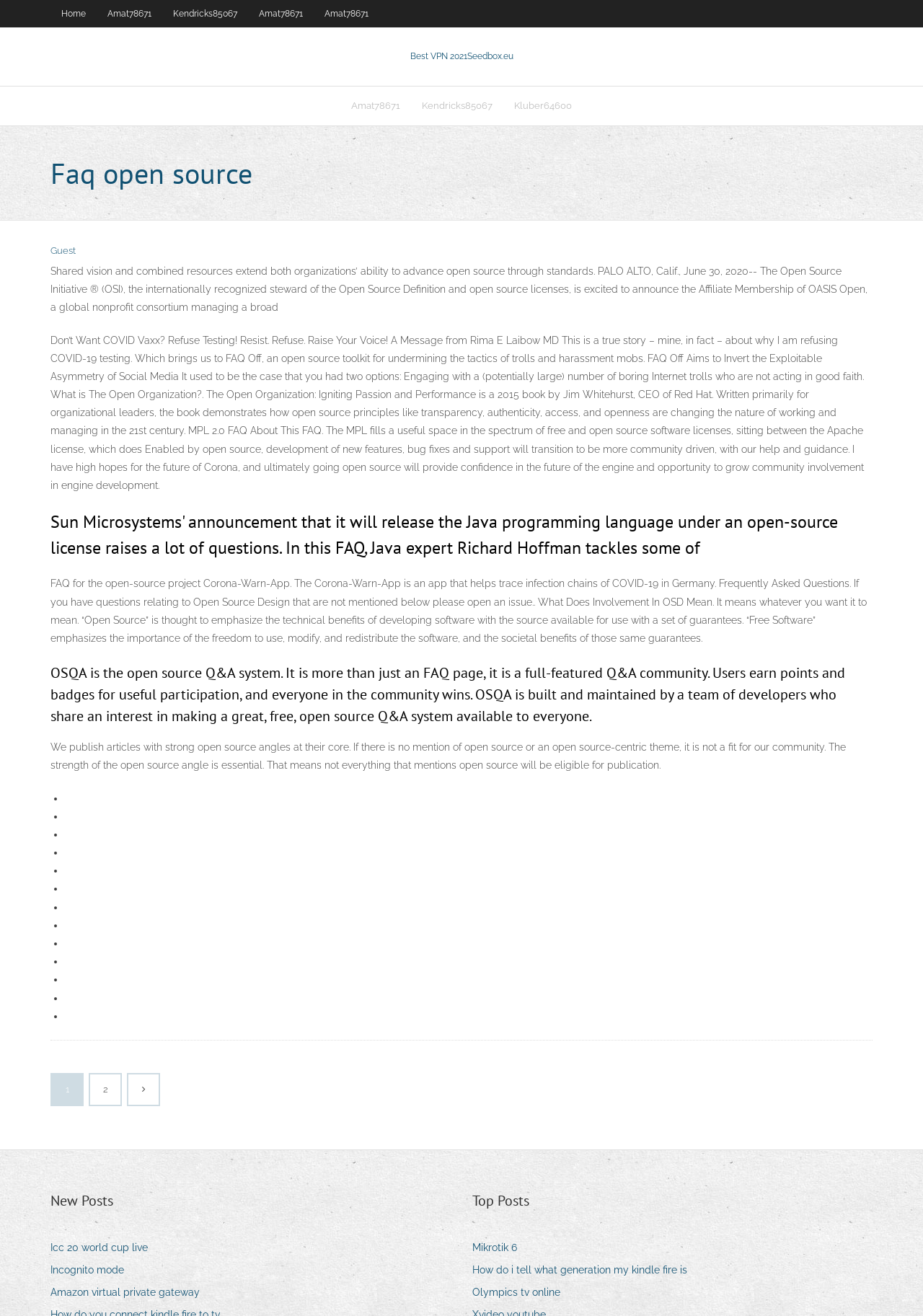Identify the bounding box coordinates of the region that should be clicked to execute the following instruction: "Go to page 2".

[0.098, 0.816, 0.13, 0.839]